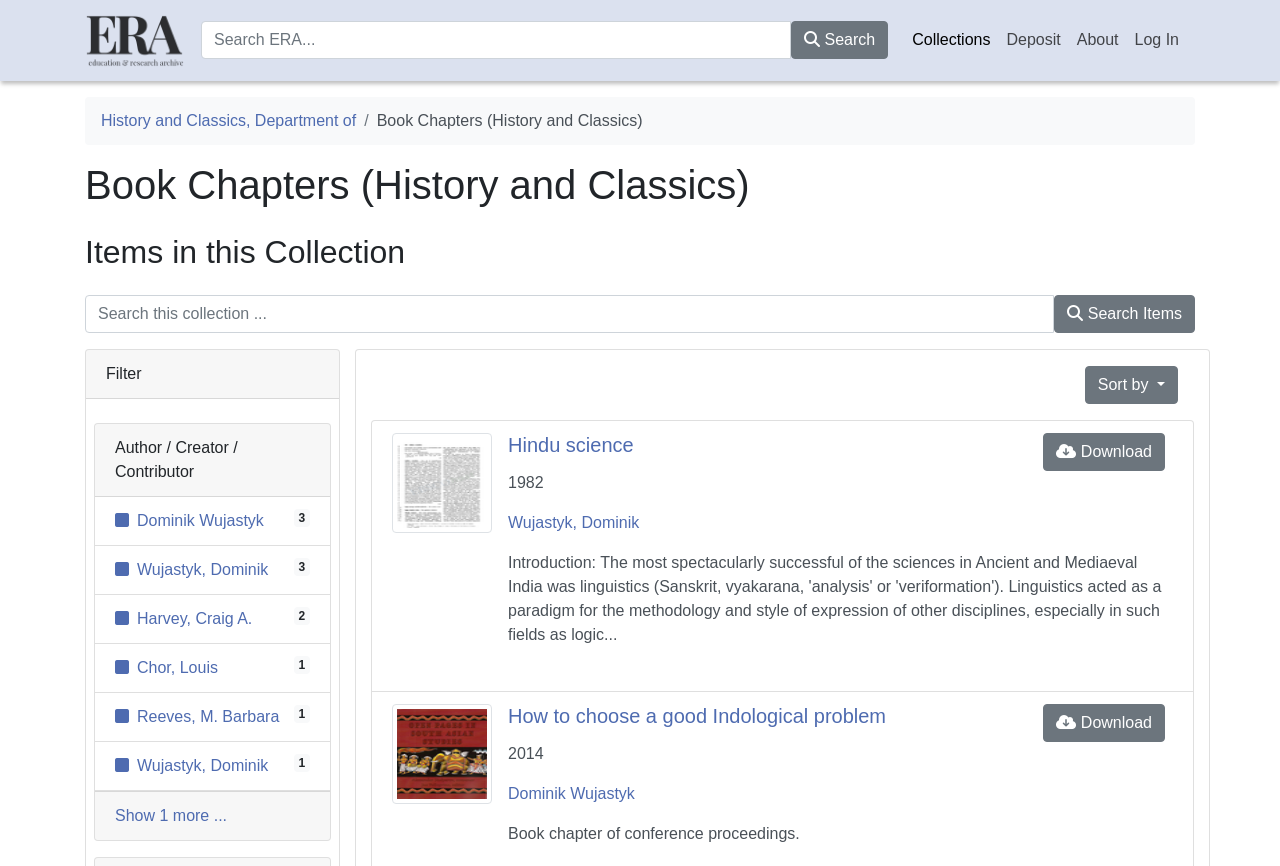Can users sort the items in this collection?
Refer to the image and offer an in-depth and detailed answer to the question.

I found a button labeled 'Sort by' on the webpage, which suggests that users can sort the items in this collection by certain criteria. The button has a dropdown menu, but the specific sorting options are not shown.